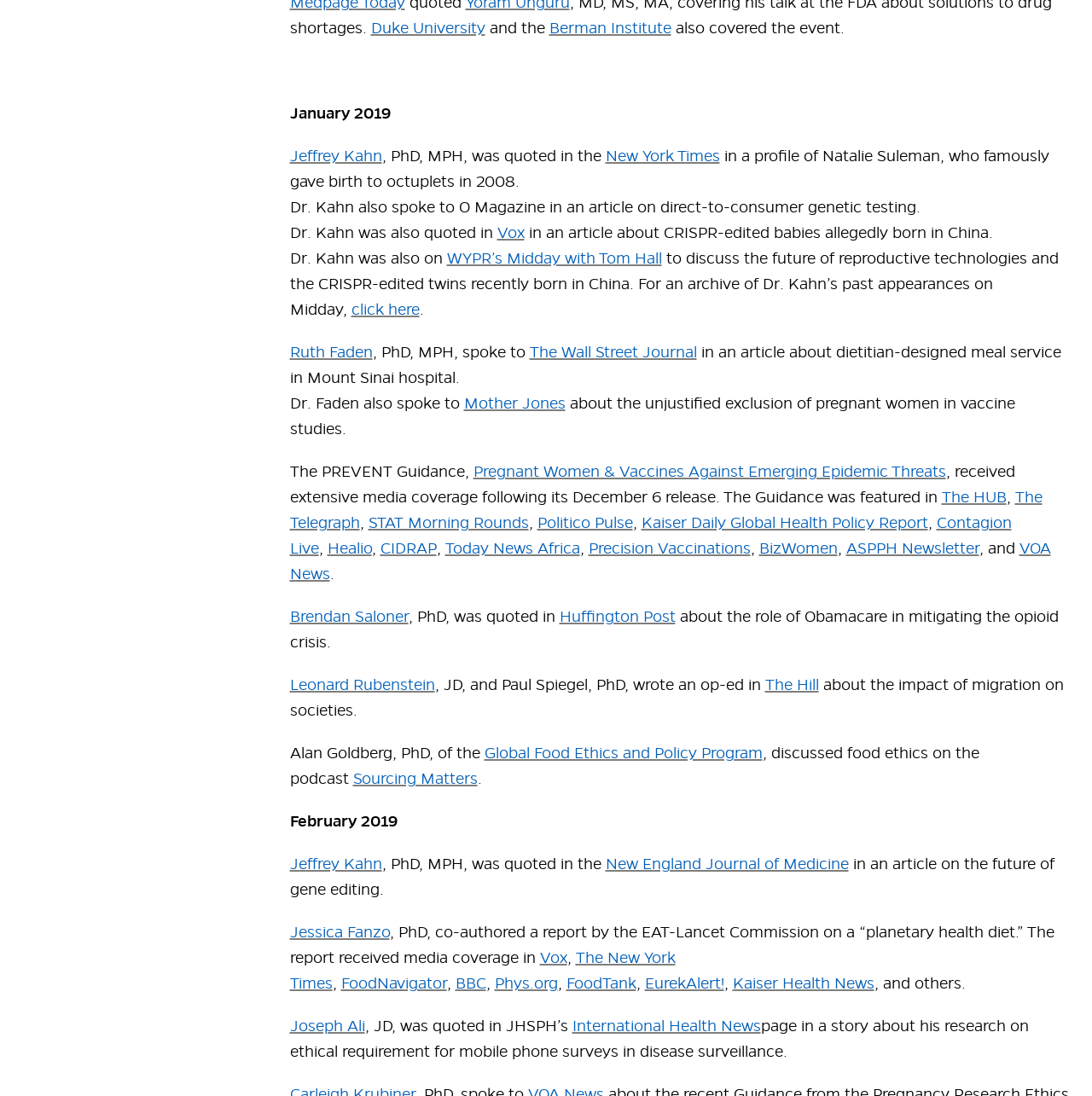In which month did Jessica Fanzo co-author a report?
Please ensure your answer is as detailed and informative as possible.

I found the answer by reading the text on the webpage, which mentions 'Jessica Fanzo, PhD, co-authored a report by the EAT-Lancet Commission on a “planetary health diet.” The report received media coverage in... February 2019'.